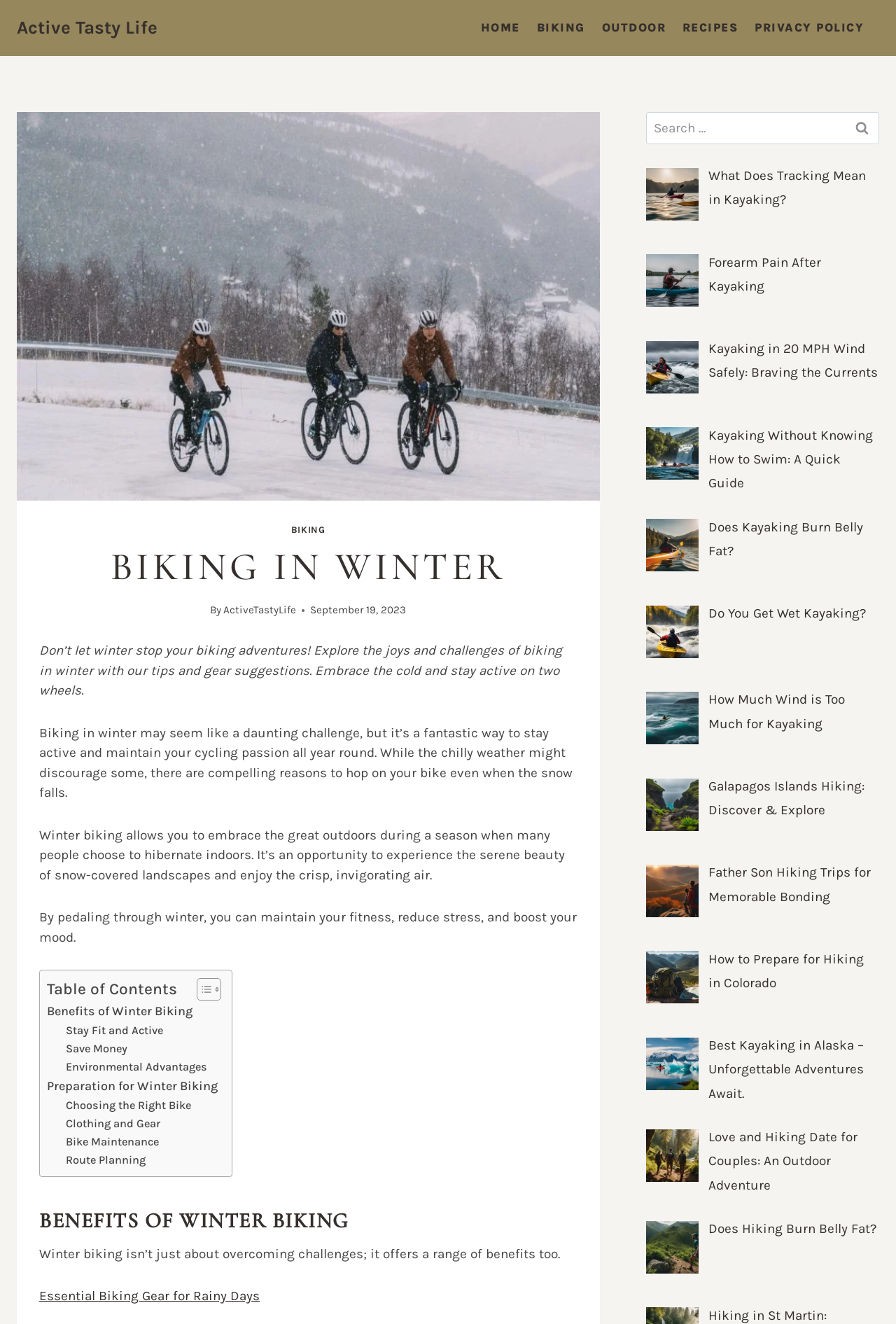What is the benefit of winter biking mentioned in the webpage?
Using the image, give a concise answer in the form of a single word or short phrase.

Stay Fit and Active